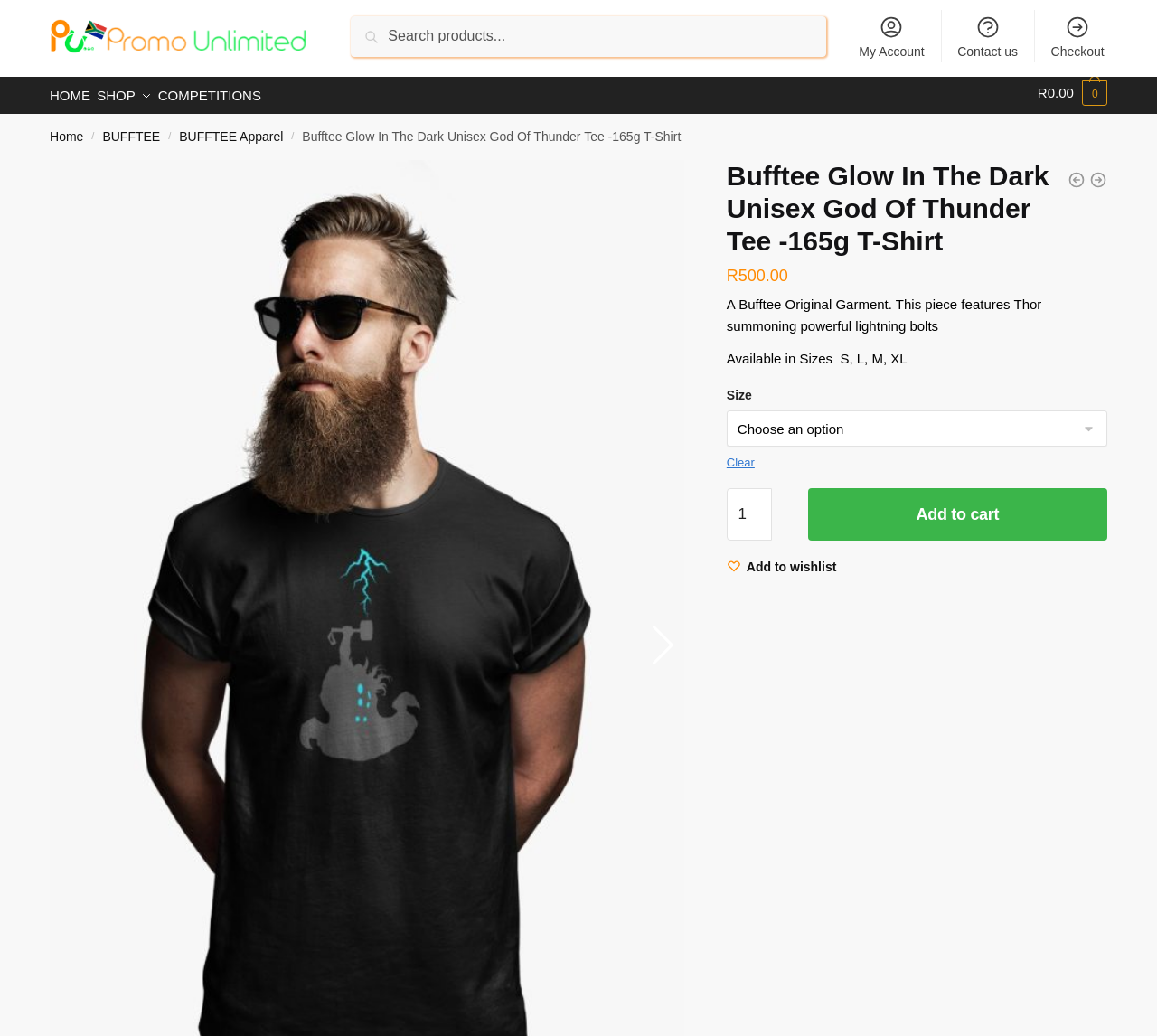What is the name of the product?
Carefully examine the image and provide a detailed answer to the question.

I inferred this answer by looking at the heading element with the text 'Bufftee Glow In The Dark Unisex God Of Thunder Tee -165g T-Shirt' which is likely to be the product name.